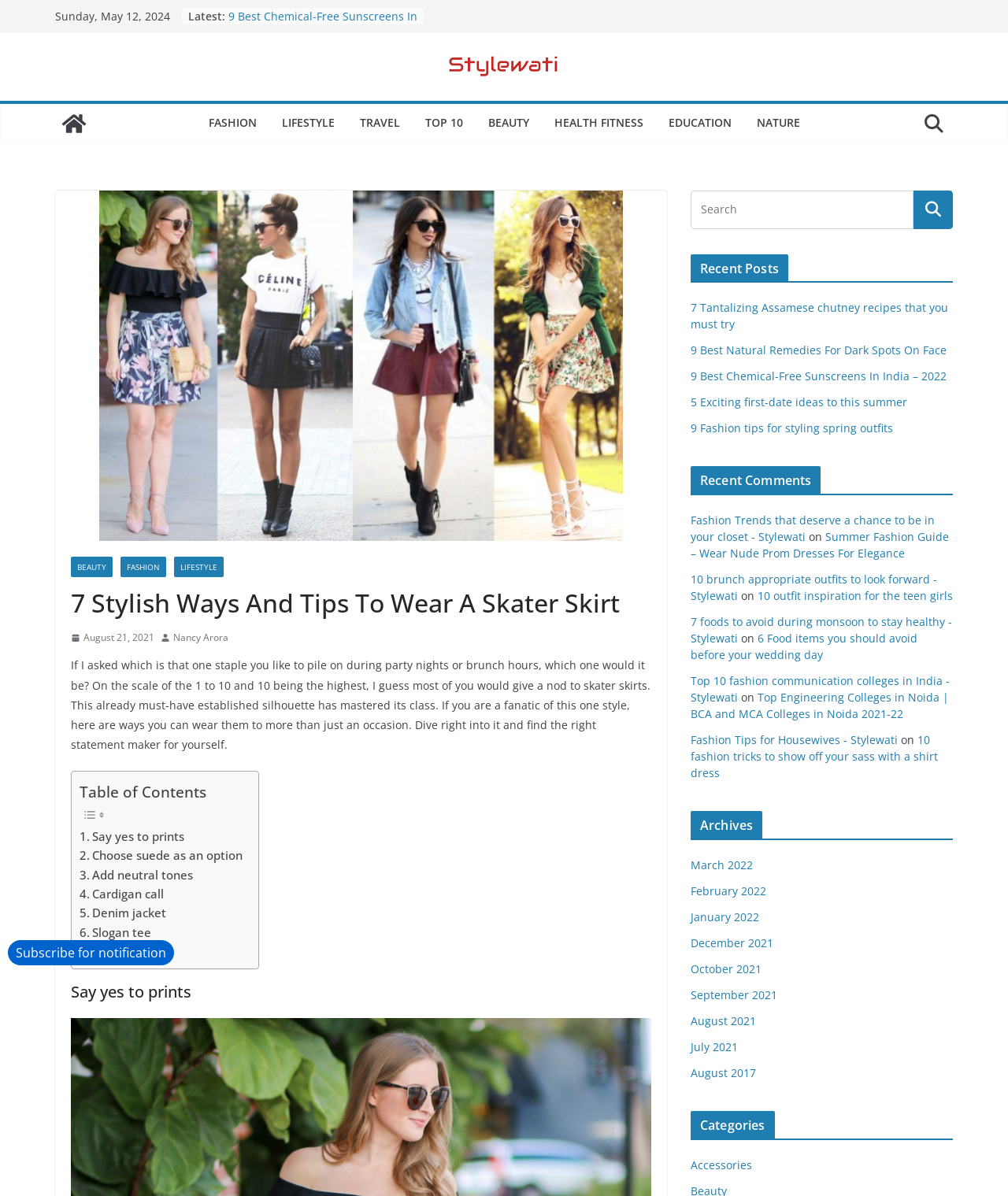Determine the bounding box for the UI element described here: "Add neutral tones".

[0.079, 0.723, 0.175, 0.739]